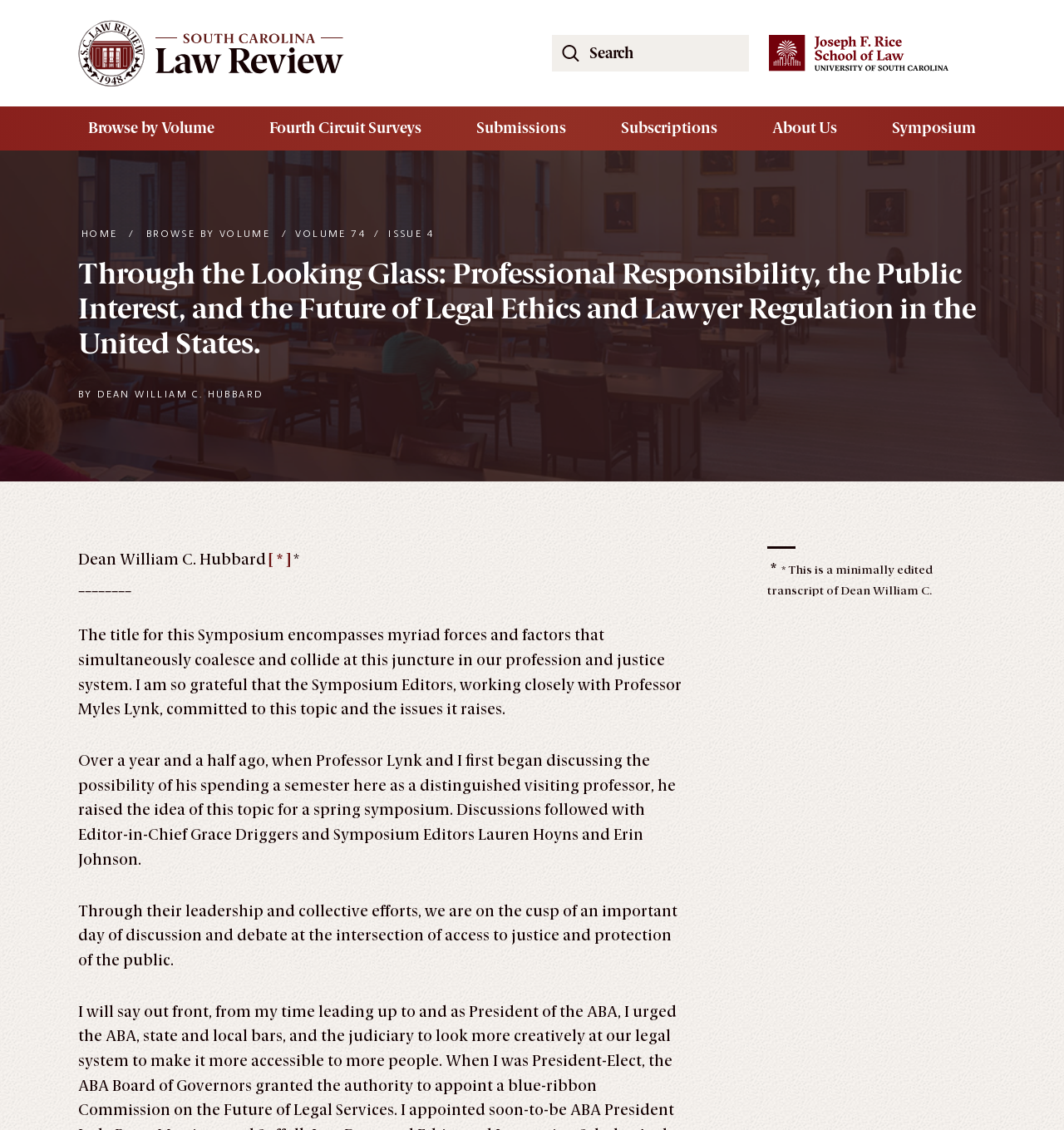Determine the main headline of the webpage and provide its text.

Through the Looking Glass: Professional Responsibility, the Public Interest, and the Future of Legal Ethics and Lawyer Regulation in the United States.